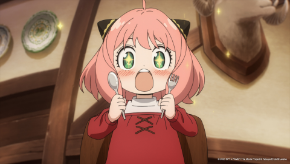Generate a comprehensive description of the image.

The image features a cheerful young girl with pink hair and large, expressive eyes, eagerly holding two spoons in her hands. She has a playful smile that conveys her excitement, and her outfit consists of a red dress adorned with a simple design. The background showcases a cozy, rustic setting, hinting at a home-like atmosphere with plates on the wall and a mounted trophy that adds to the decor. This moment captures her adorable enthusiasm, making it a delightful scene that reflects the charm and whimsy often found in animated stories.